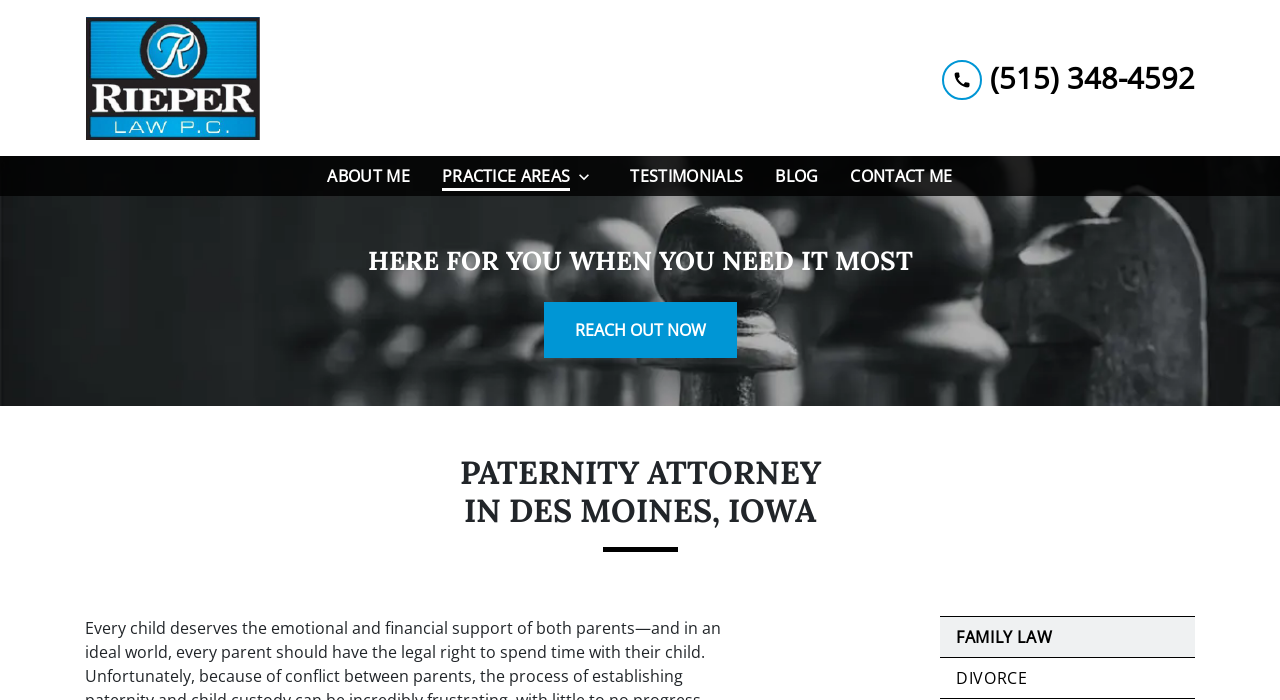Specify the bounding box coordinates of the element's region that should be clicked to achieve the following instruction: "read testimonials". The bounding box coordinates consist of four float numbers between 0 and 1, in the format [left, top, right, bottom].

[0.486, 0.223, 0.587, 0.28]